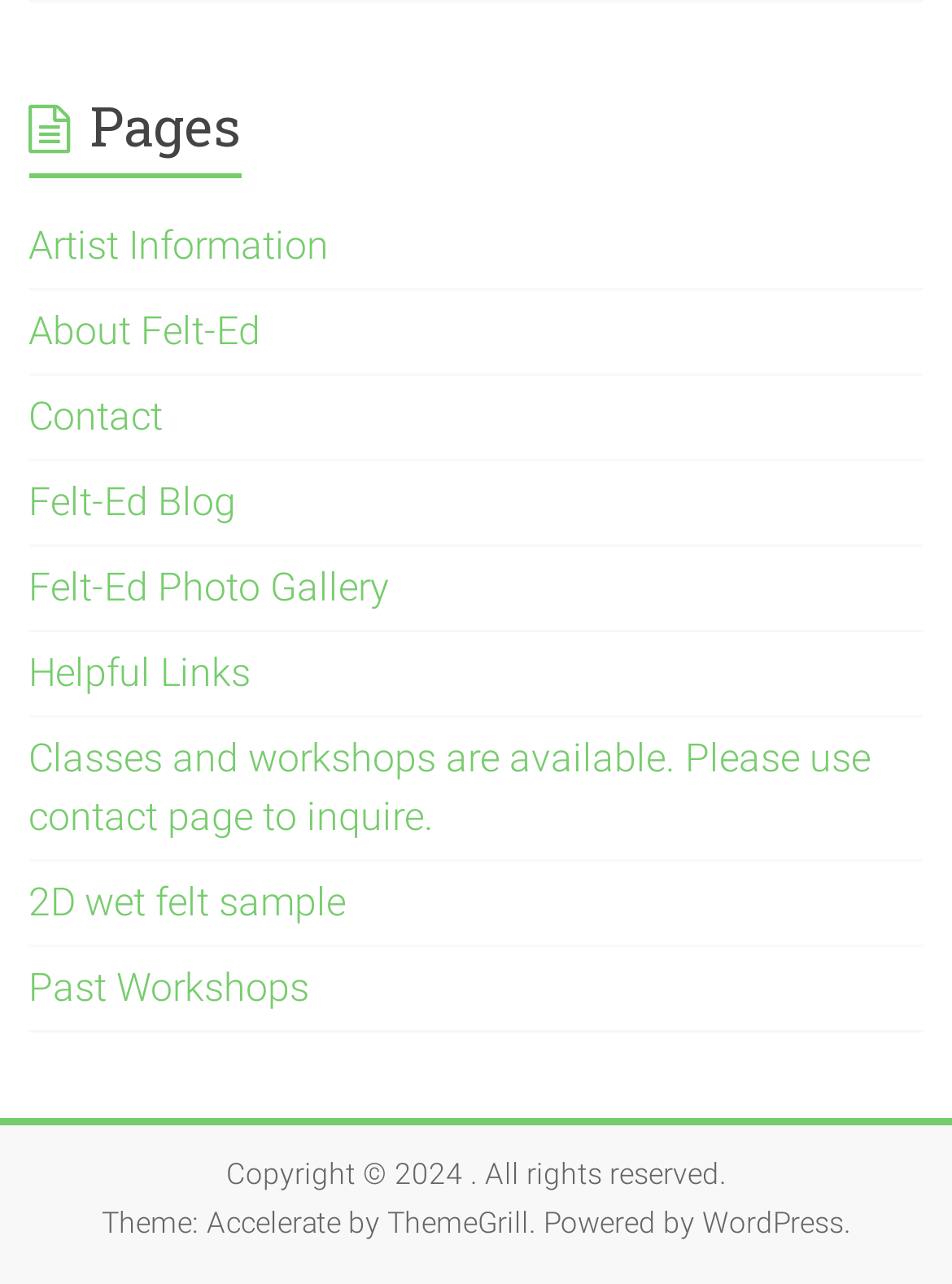Identify the bounding box coordinates of the region I need to click to complete this instruction: "Read Felt-Ed Blog".

[0.03, 0.372, 0.248, 0.409]